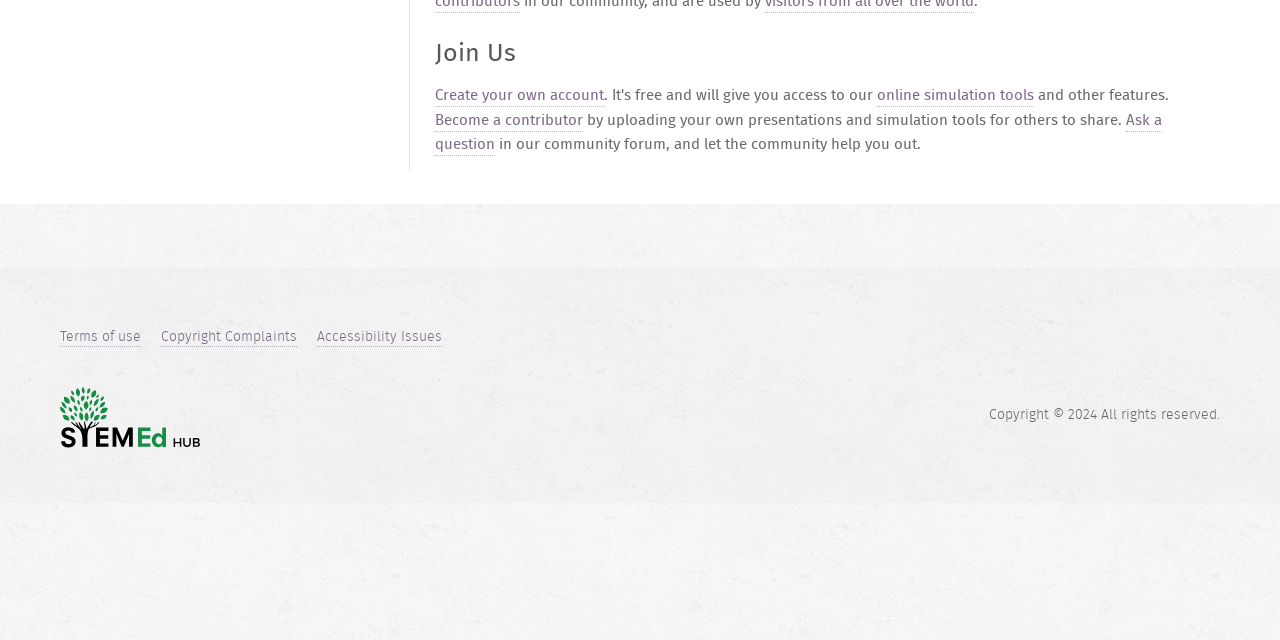Predict the bounding box coordinates for the UI element described as: "title="stemedhub"". The coordinates should be four float numbers between 0 and 1, presented as [left, top, right, bottom].

[0.047, 0.676, 0.156, 0.707]